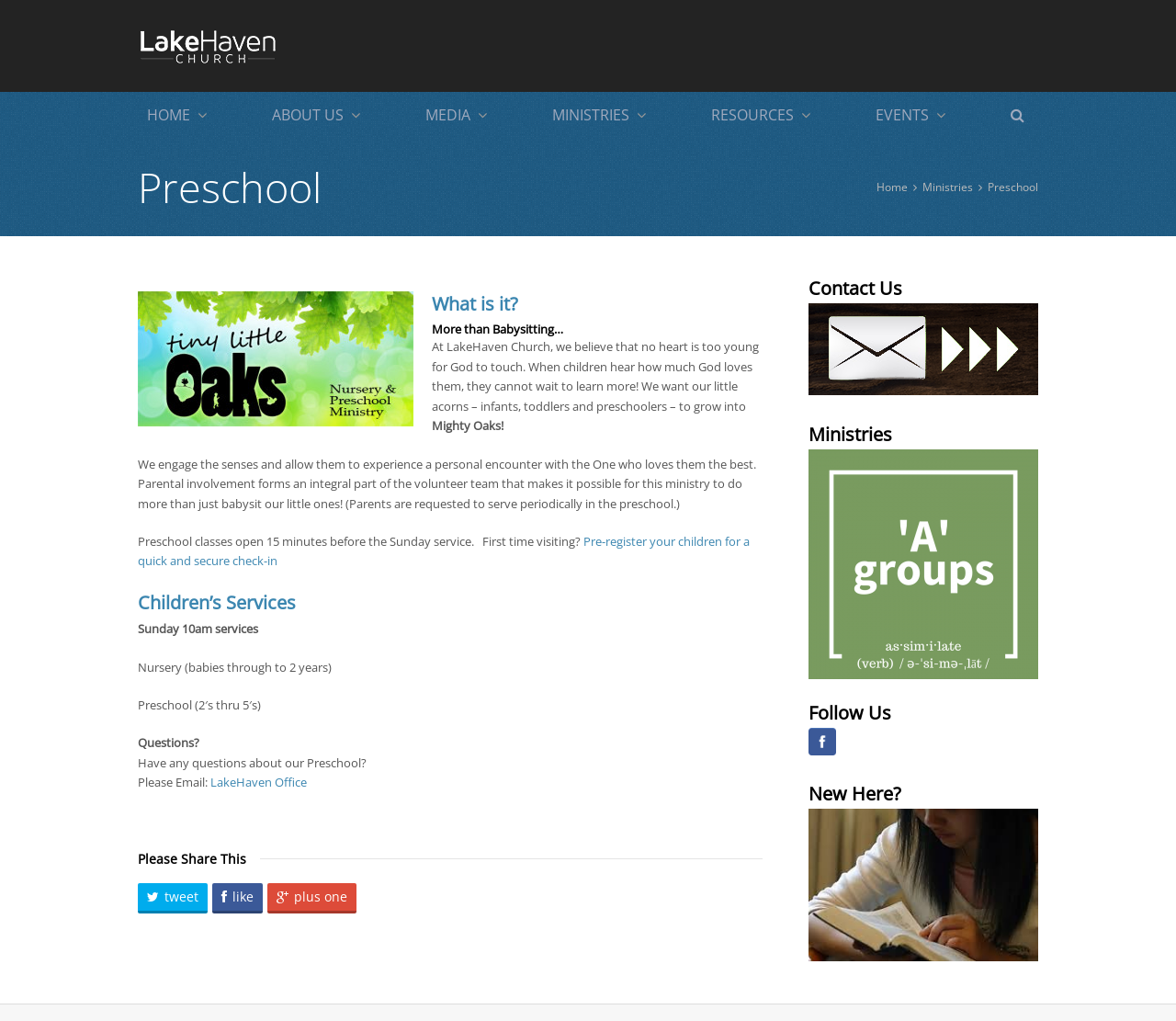Specify the bounding box coordinates of the area to click in order to follow the given instruction: "Click the 'MINISTRIES' link."

[0.443, 0.09, 0.575, 0.135]